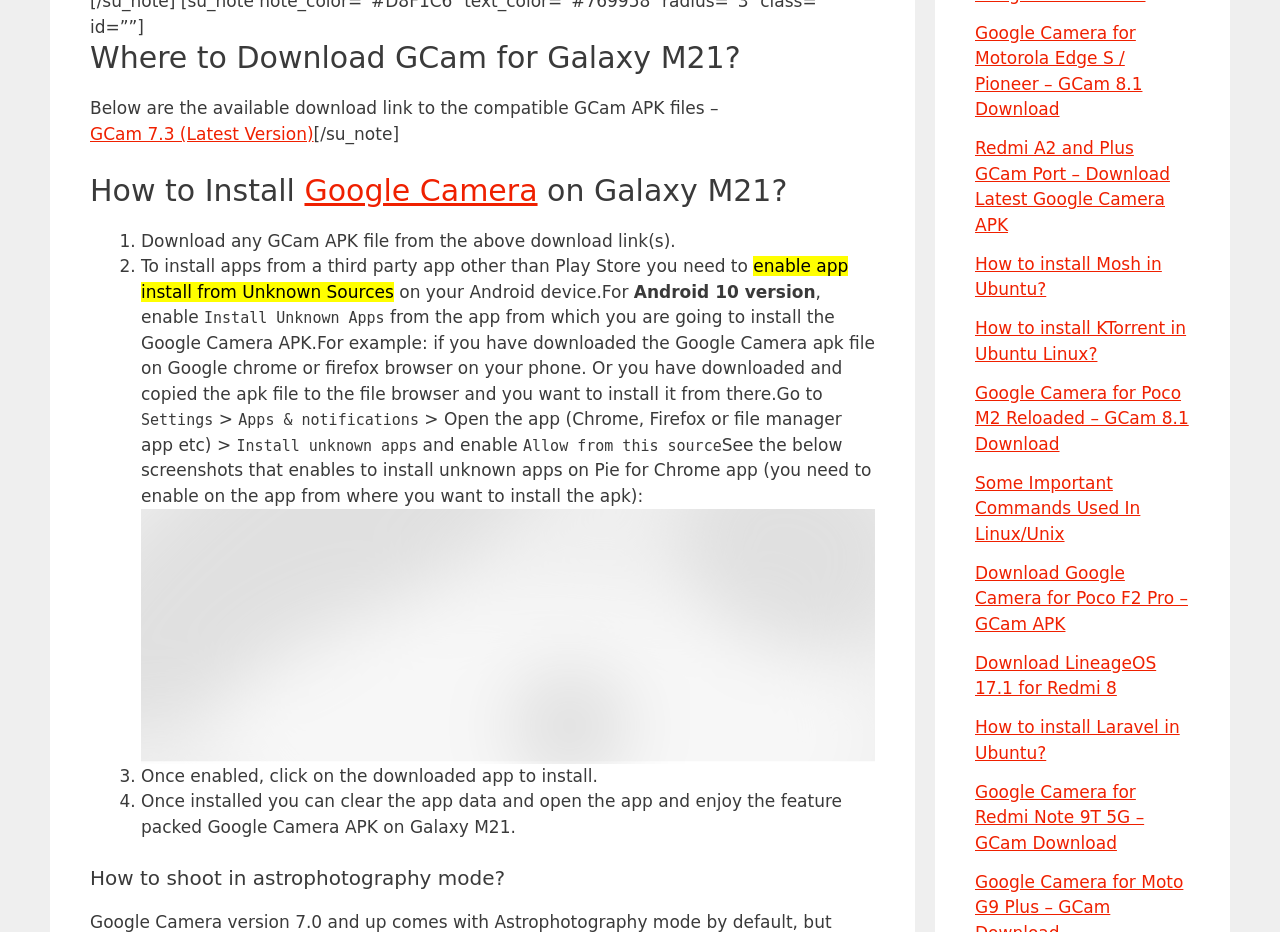Identify the bounding box coordinates for the UI element that matches this description: "GCam 7.3 (Latest Version)".

[0.07, 0.133, 0.245, 0.154]